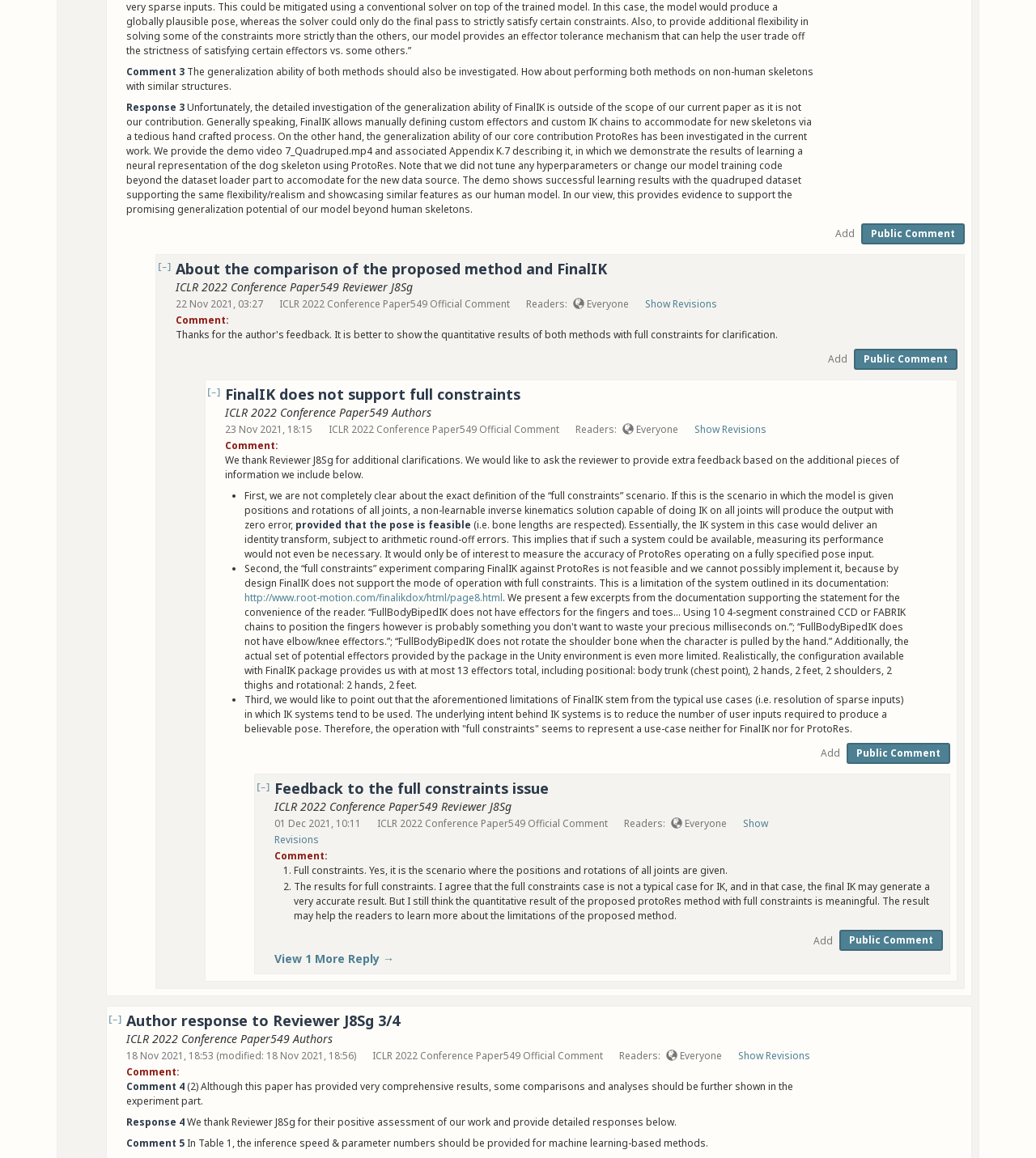Please determine the bounding box coordinates for the element that should be clicked to follow these instructions: "View 1 More Reply".

[0.265, 0.821, 0.38, 0.834]